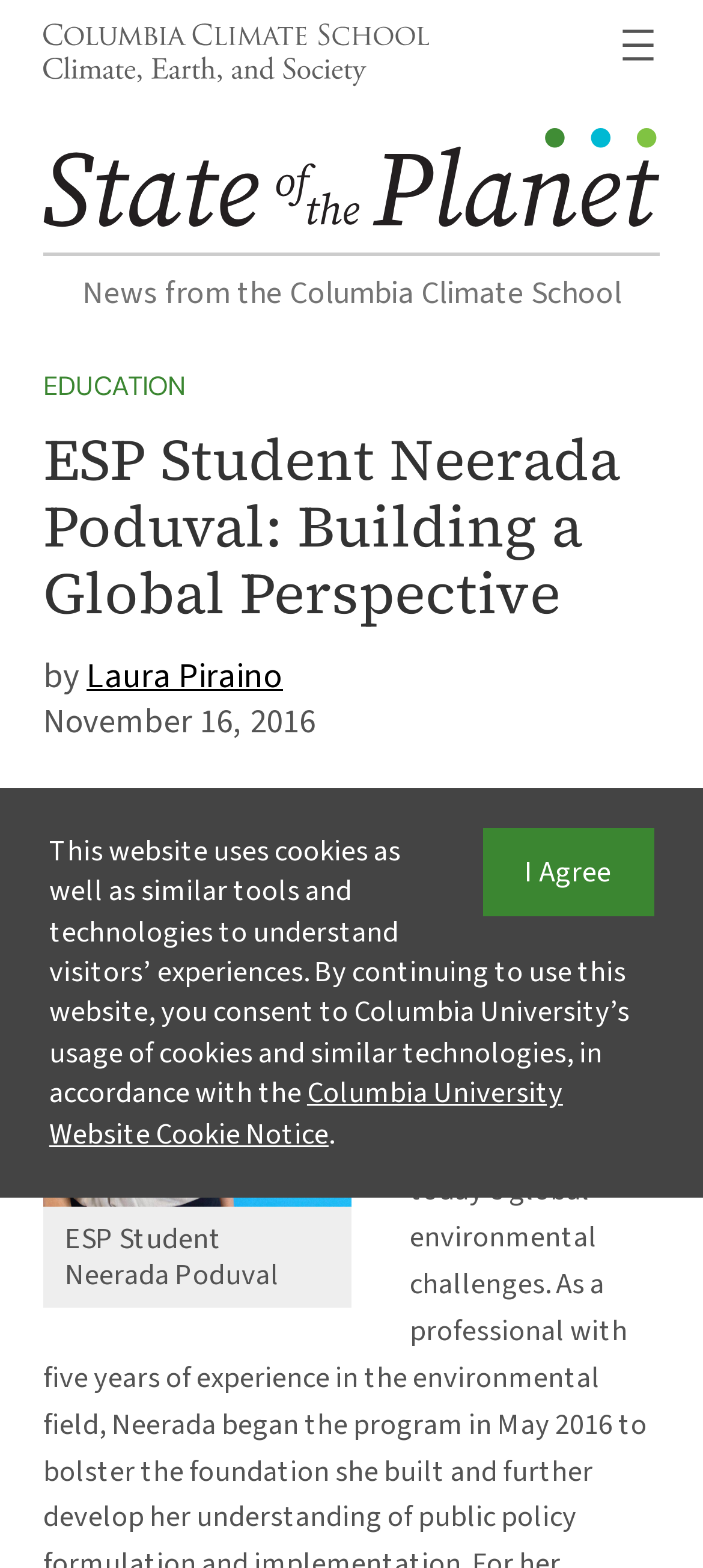What is the name of the student featured in the article?
Can you provide an in-depth and detailed response to the question?

The article's main heading is 'ESP Student Neerada Poduval: Building a Global Perspective', which indicates that Neerada Poduval is the student being featured.